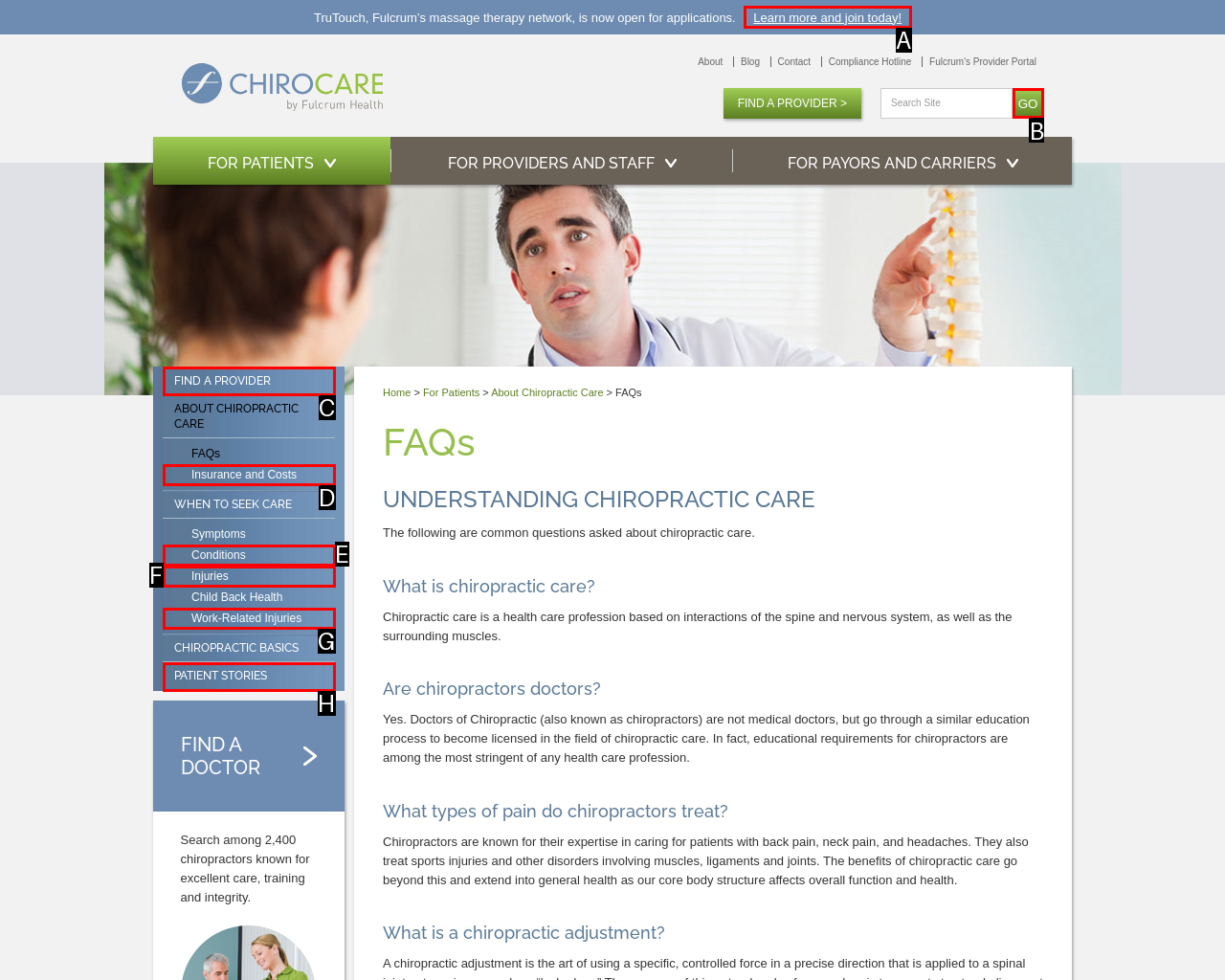Determine the appropriate lettered choice for the task: Search the site. Reply with the correct letter.

B